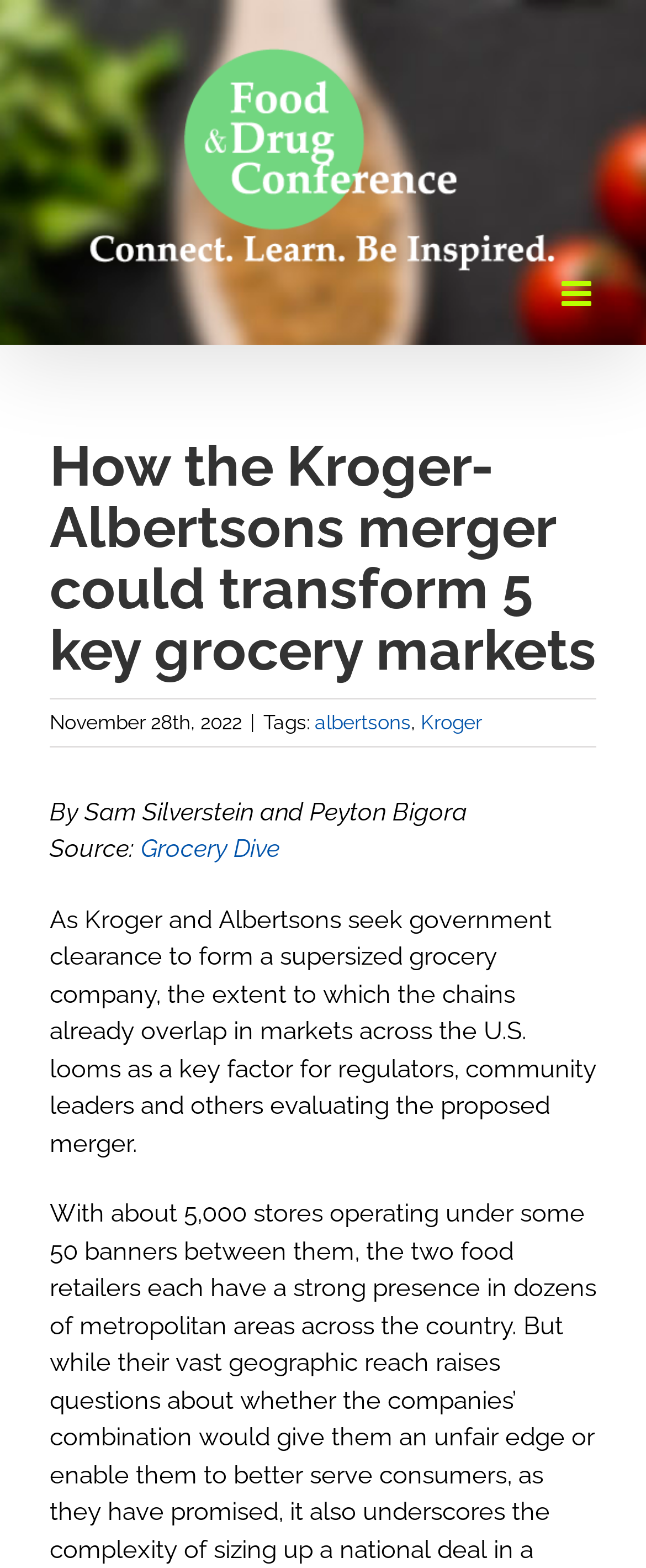What is the source of the article?
Please provide a single word or phrase based on the screenshot.

Grocery Dive